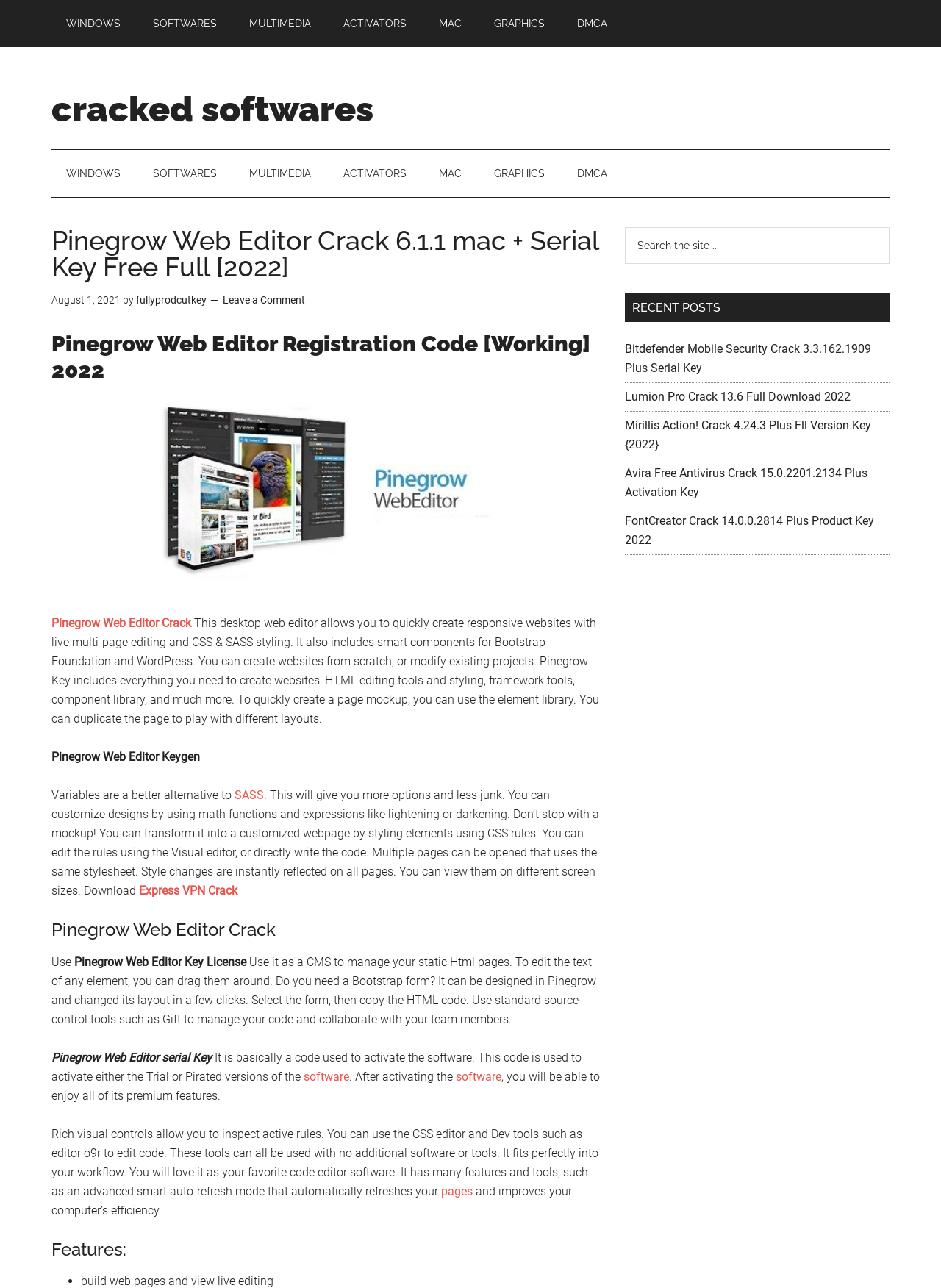Please identify the bounding box coordinates of the element that needs to be clicked to execute the following command: "Visit the Chaplet of Divine Mercy page". Provide the bounding box using four float numbers between 0 and 1, formatted as [left, top, right, bottom].

None